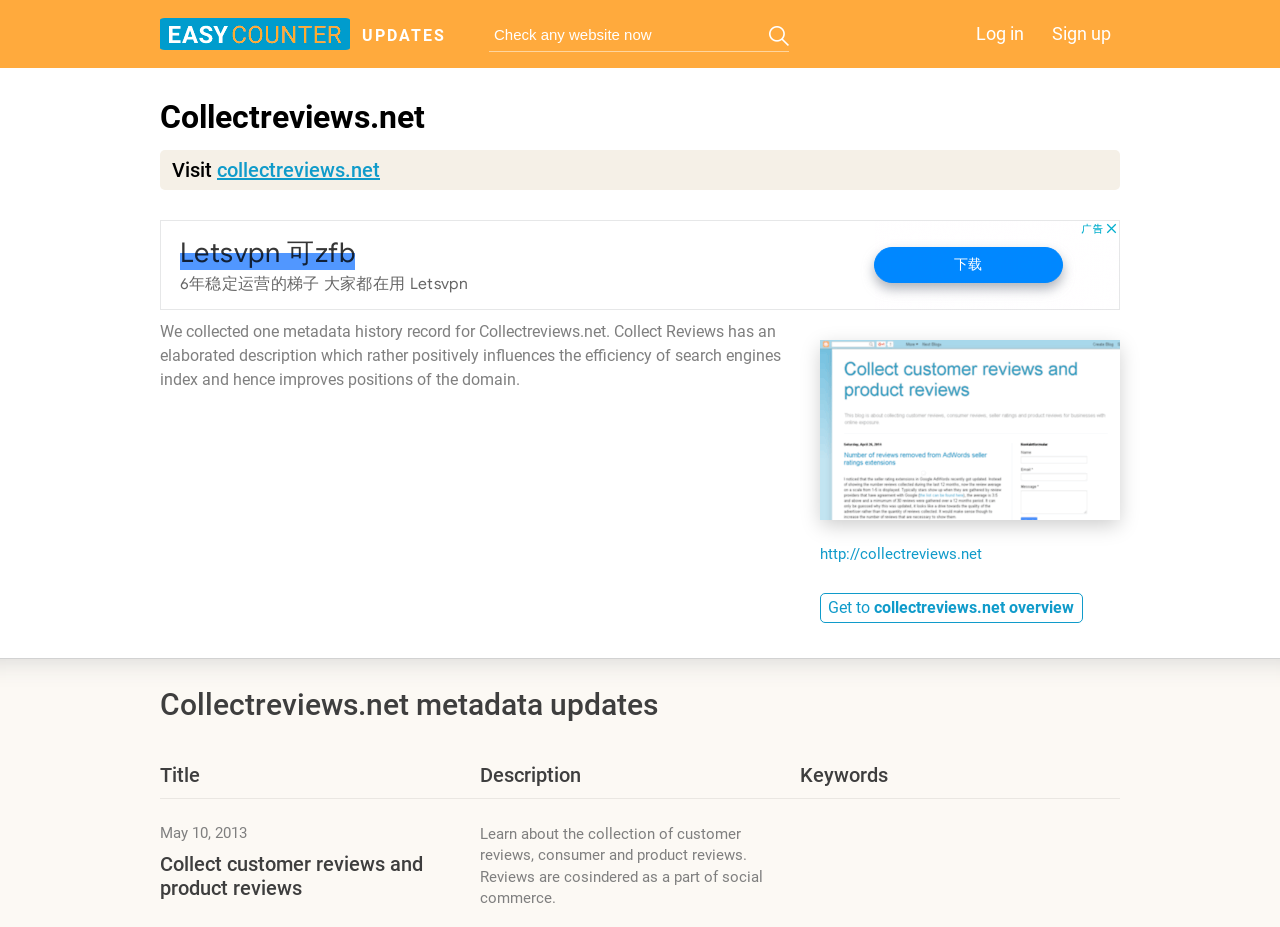Locate the bounding box coordinates of the clickable region necessary to complete the following instruction: "Get to collectreviews.net overview". Provide the coordinates in the format of four float numbers between 0 and 1, i.e., [left, top, right, bottom].

[0.641, 0.64, 0.846, 0.672]